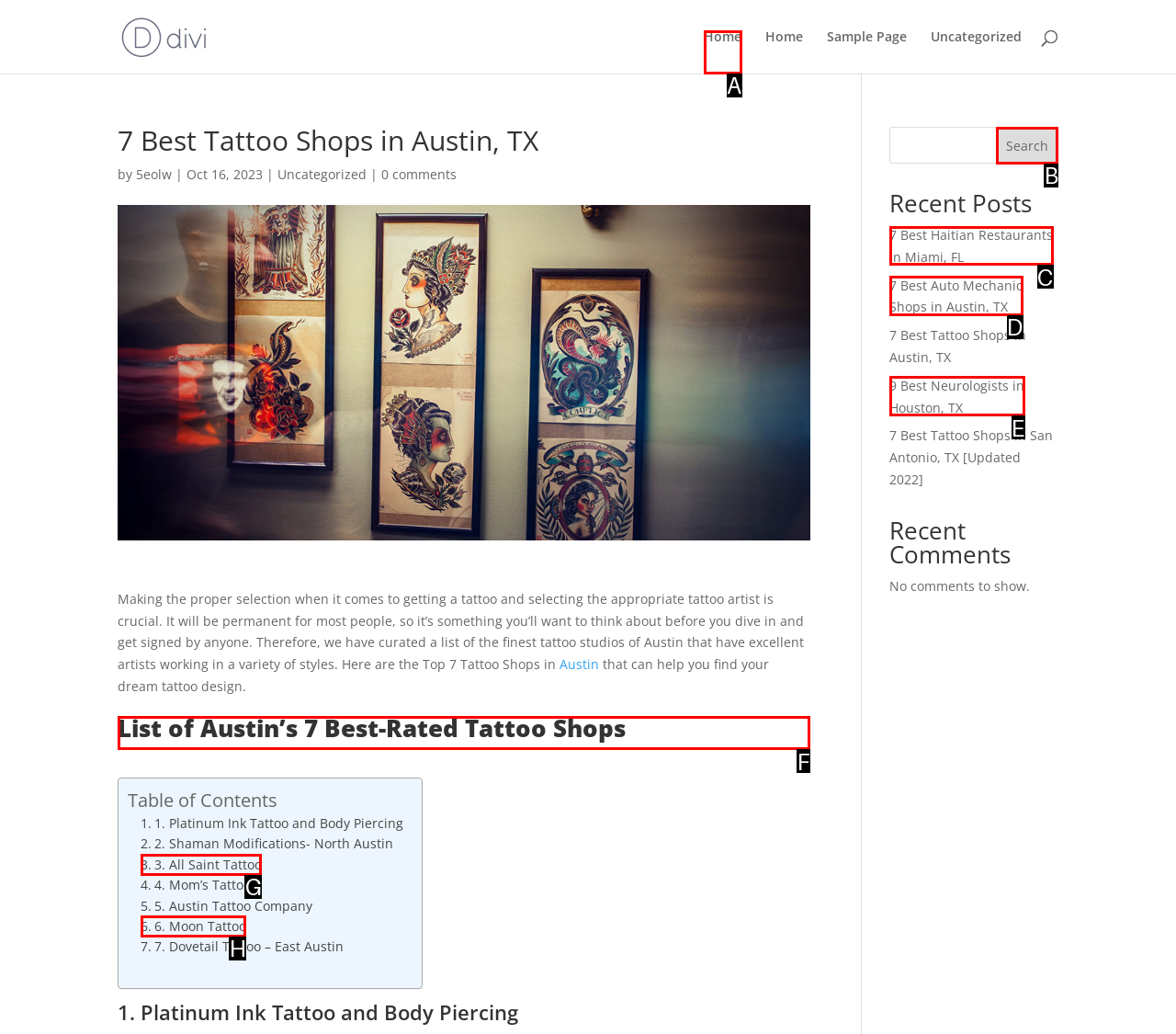Which lettered option should be clicked to achieve the task: View the list of Austin’s 7 Best-Rated Tattoo Shops? Choose from the given choices.

F